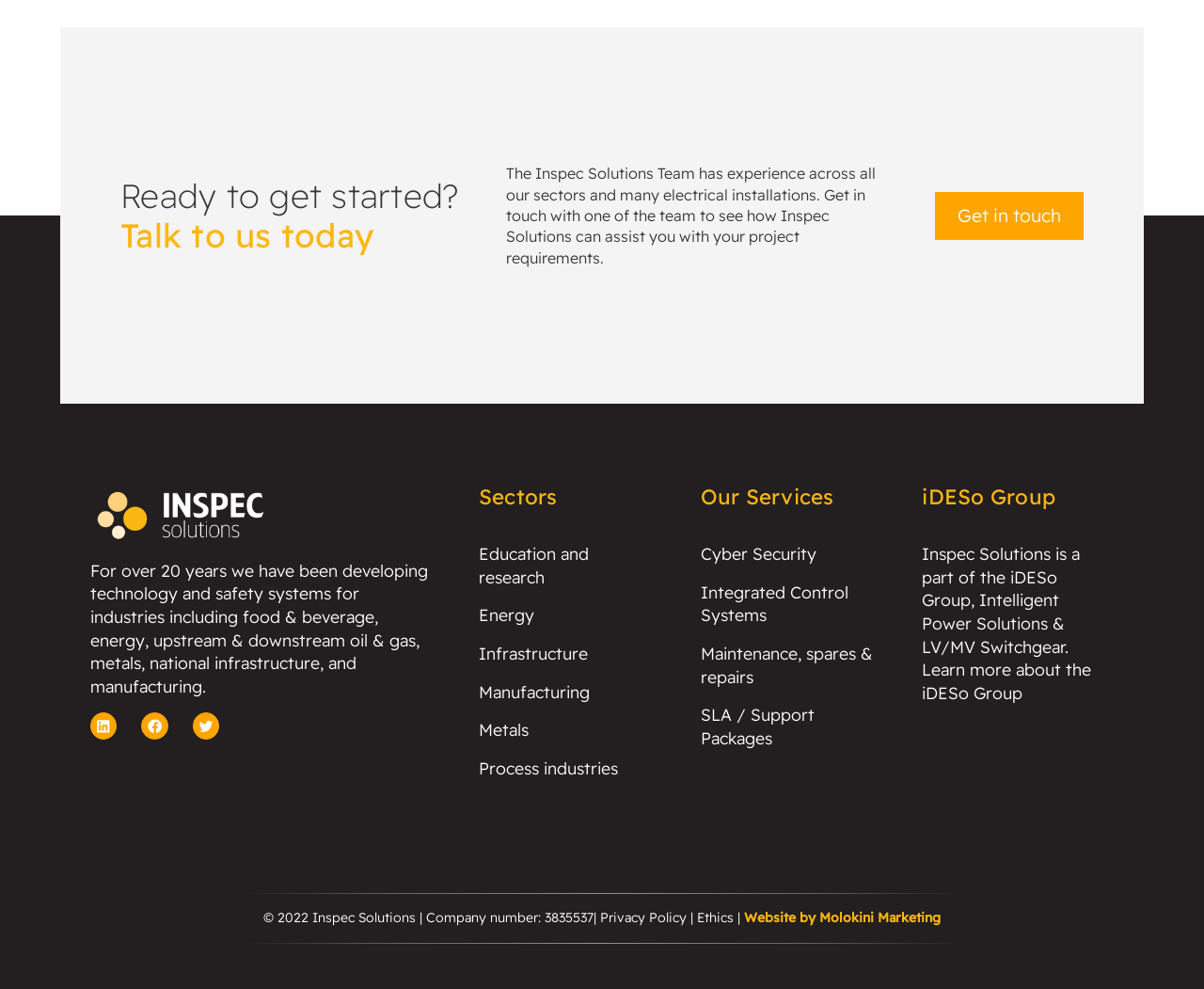Please identify the coordinates of the bounding box for the clickable region that will accomplish this instruction: "Check the company's Privacy Policy".

[0.498, 0.919, 0.57, 0.936]